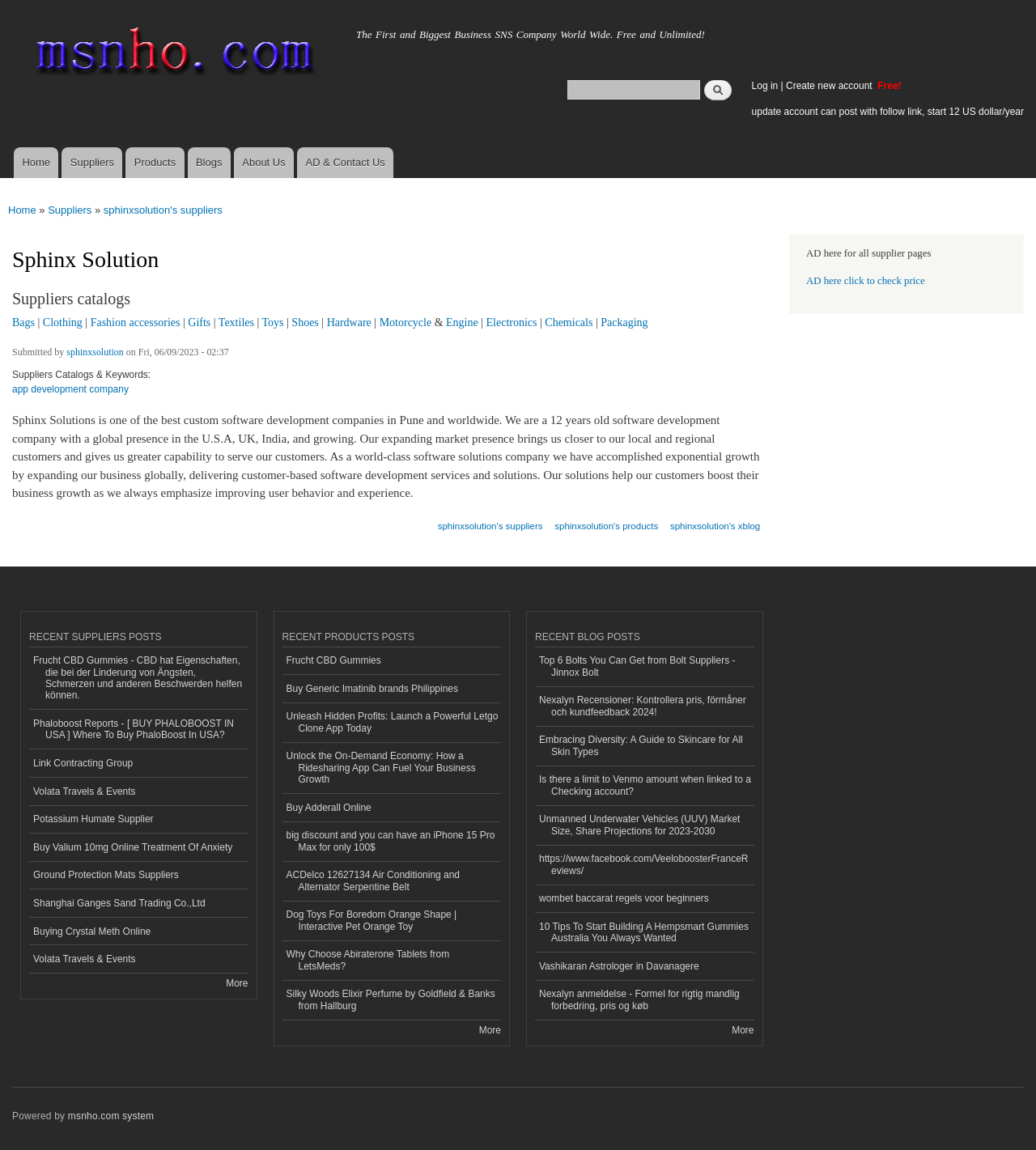Provide the bounding box coordinates of the HTML element described by the text: "AD & Contact Us". The coordinates should be in the format [left, top, right, bottom] with values between 0 and 1.

[0.287, 0.128, 0.38, 0.155]